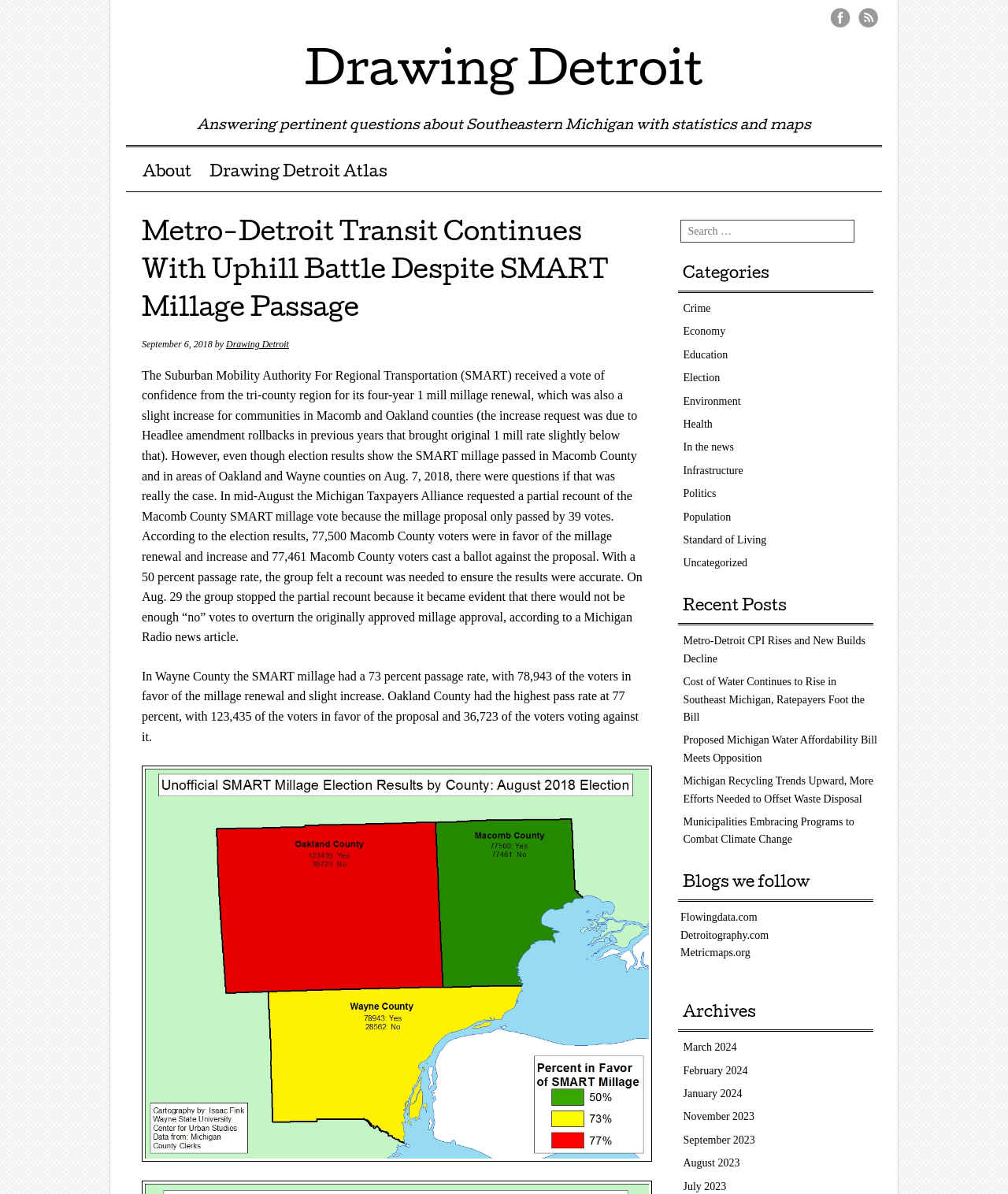Give a full account of the webpage's elements and their arrangement.

The webpage is about Drawing Detroit, a website that provides statistics and maps to answer pertinent questions about Southeastern Michigan. At the top, there is a heading "Drawing Detroit" with a link to the website. Below it, there is a menu with links to "About", "Drawing Detroit Atlas", and other options.

The main content of the webpage is an article titled "Metro-Detroit Transit Continues With Uphill Battle Despite SMART Millage Passage". The article discusses the results of a vote on the Suburban Mobility Authority For Regional Transportation (SMART) millage renewal and increase in Macomb, Oakland, and Wayne counties. The article provides details on the vote counts and the reaction to the results.

To the right of the article, there is a search bar with a label "Search". Below the search bar, there are headings for "Categories", "Recent Posts", "Blogs we follow", and "Archives". Under "Categories", there are links to various topics such as "Crime", "Economy", "Education", and more. Under "Recent Posts", there are links to several articles, including "Metro-Detroit CPI Rises and New Builds Decline" and "Michigan Recycling Trends Upward, More Efforts Needed to Offset Waste Disposal". Under "Blogs we follow", there are links to other websites, including Flowingdata.com and Detroitography.com. Under "Archives", there are links to articles from previous months, including March 2024, February 2024, and January 2024.

At the top right corner of the webpage, there are links to Facebook and RSS Feed.